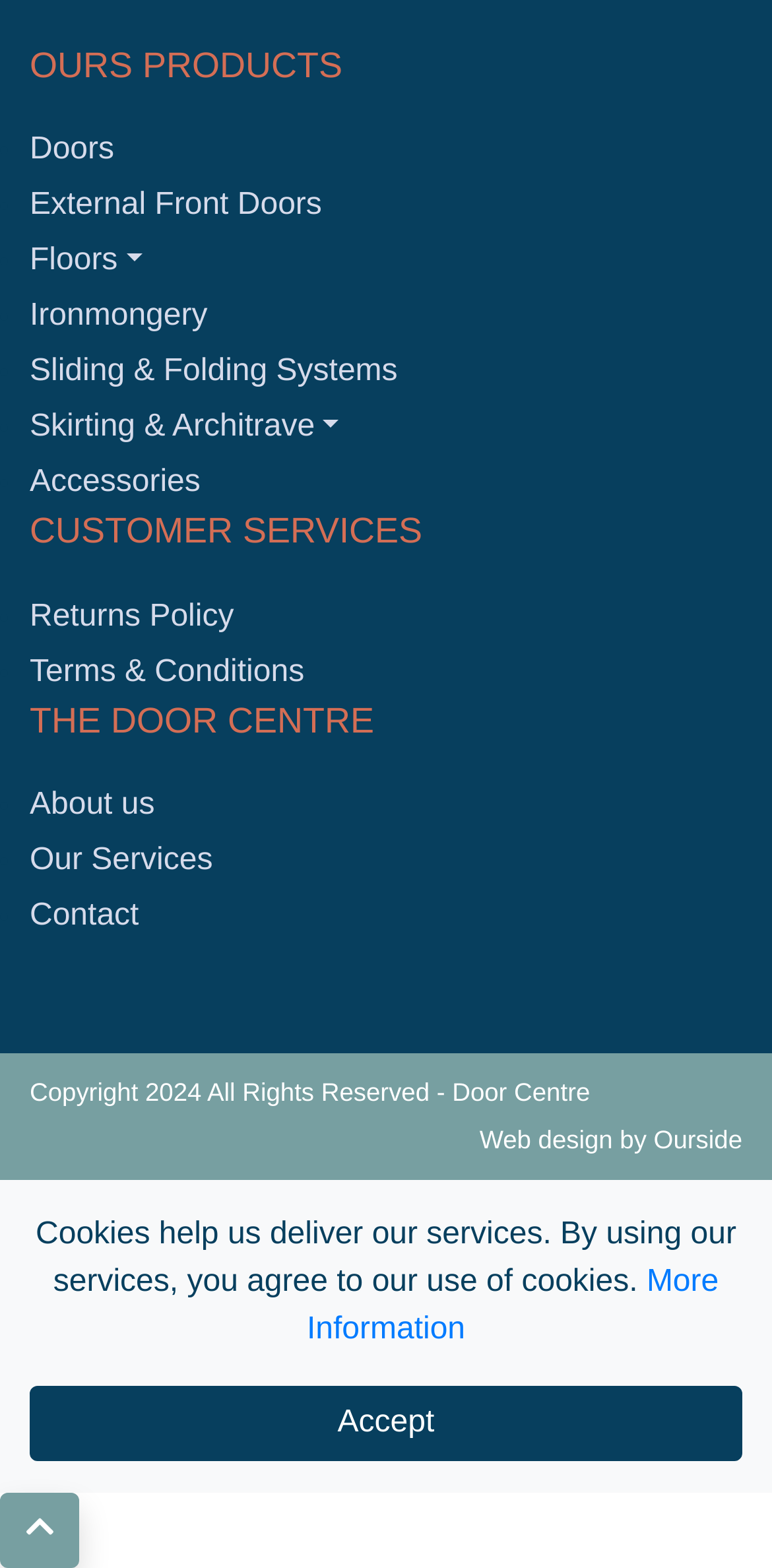Please find the bounding box coordinates of the element that needs to be clicked to perform the following instruction: "Read Terms & Conditions". The bounding box coordinates should be four float numbers between 0 and 1, represented as [left, top, right, bottom].

[0.038, 0.411, 0.962, 0.447]